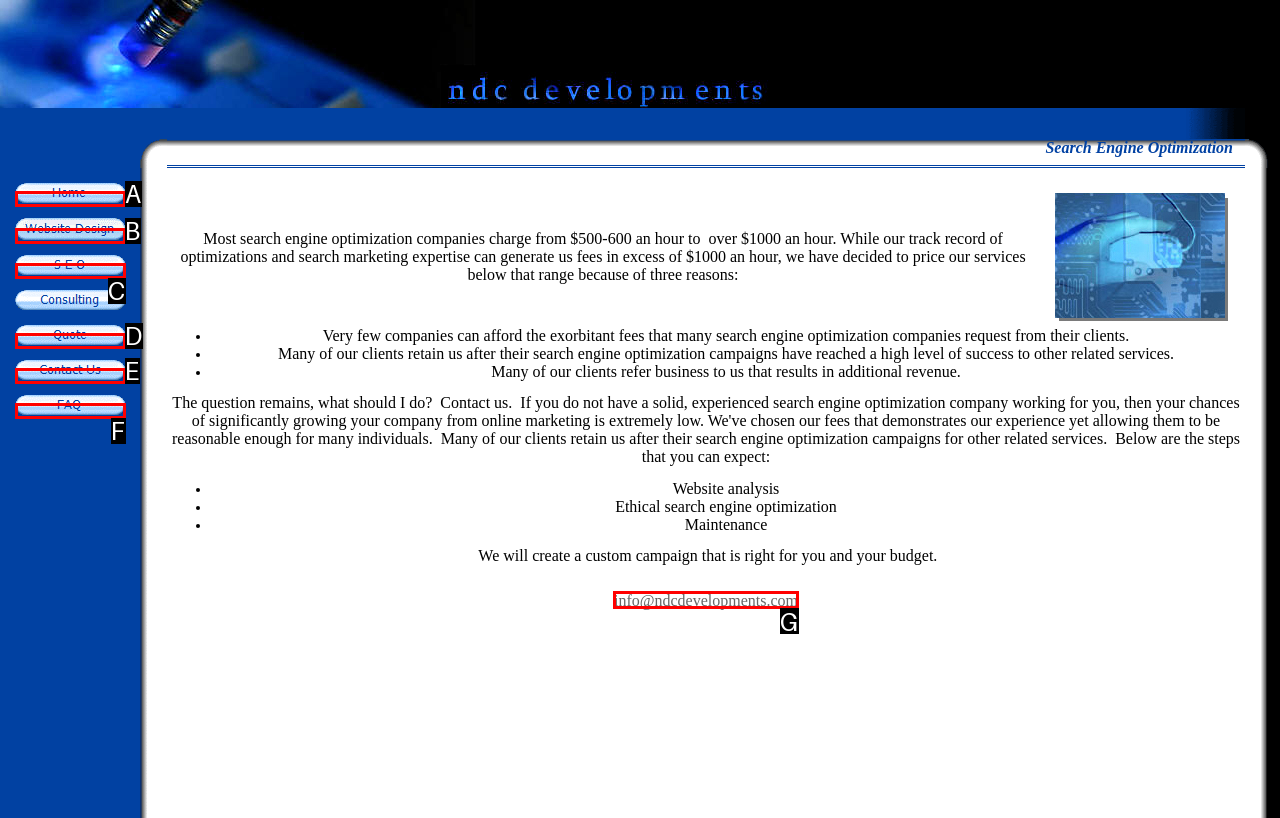Choose the option that best matches the element: alt="S E O"
Respond with the letter of the correct option.

C